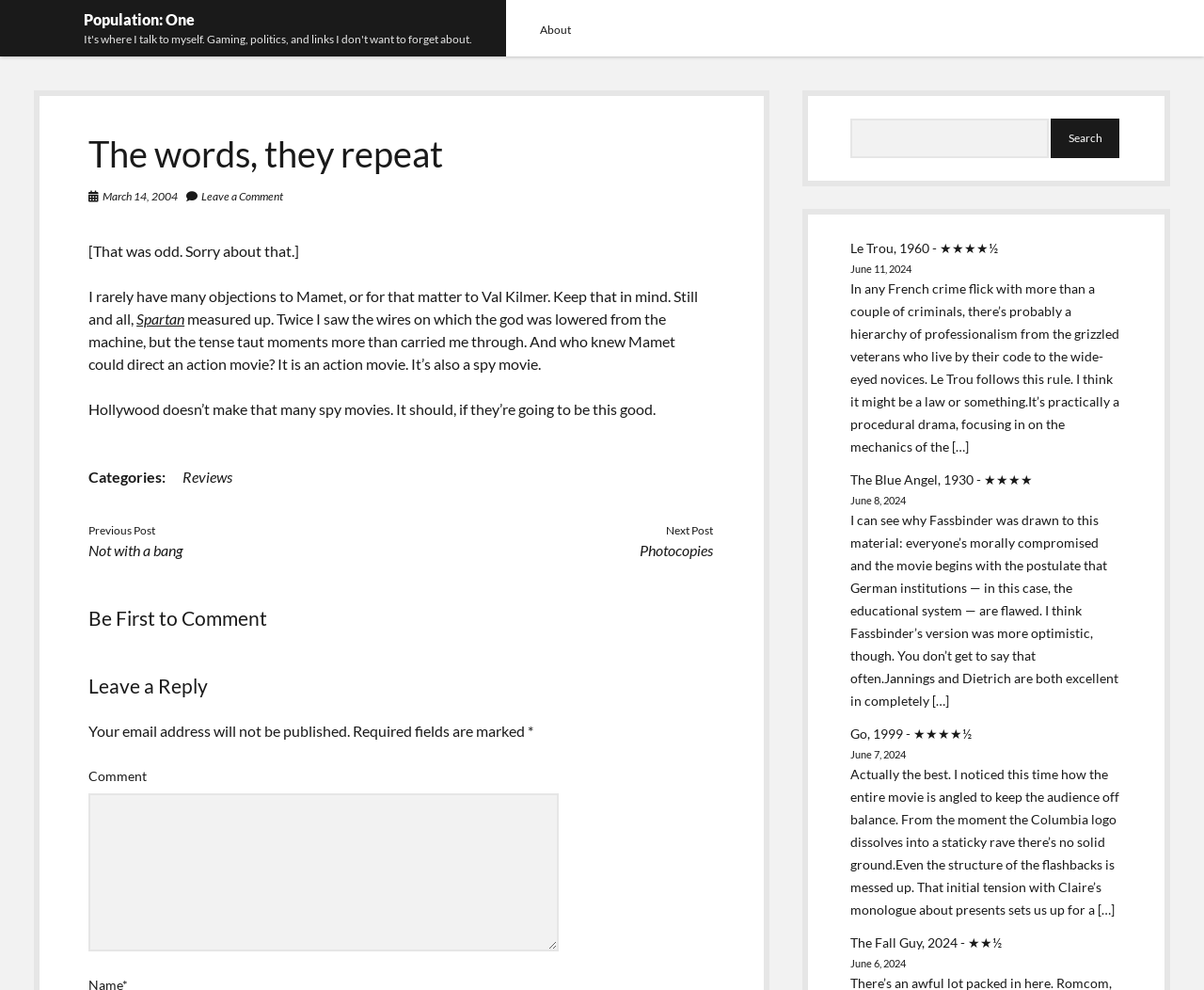Please specify the bounding box coordinates of the clickable region necessary for completing the following instruction: "View the previous post". The coordinates must consist of four float numbers between 0 and 1, i.e., [left, top, right, bottom].

[0.074, 0.529, 0.129, 0.543]